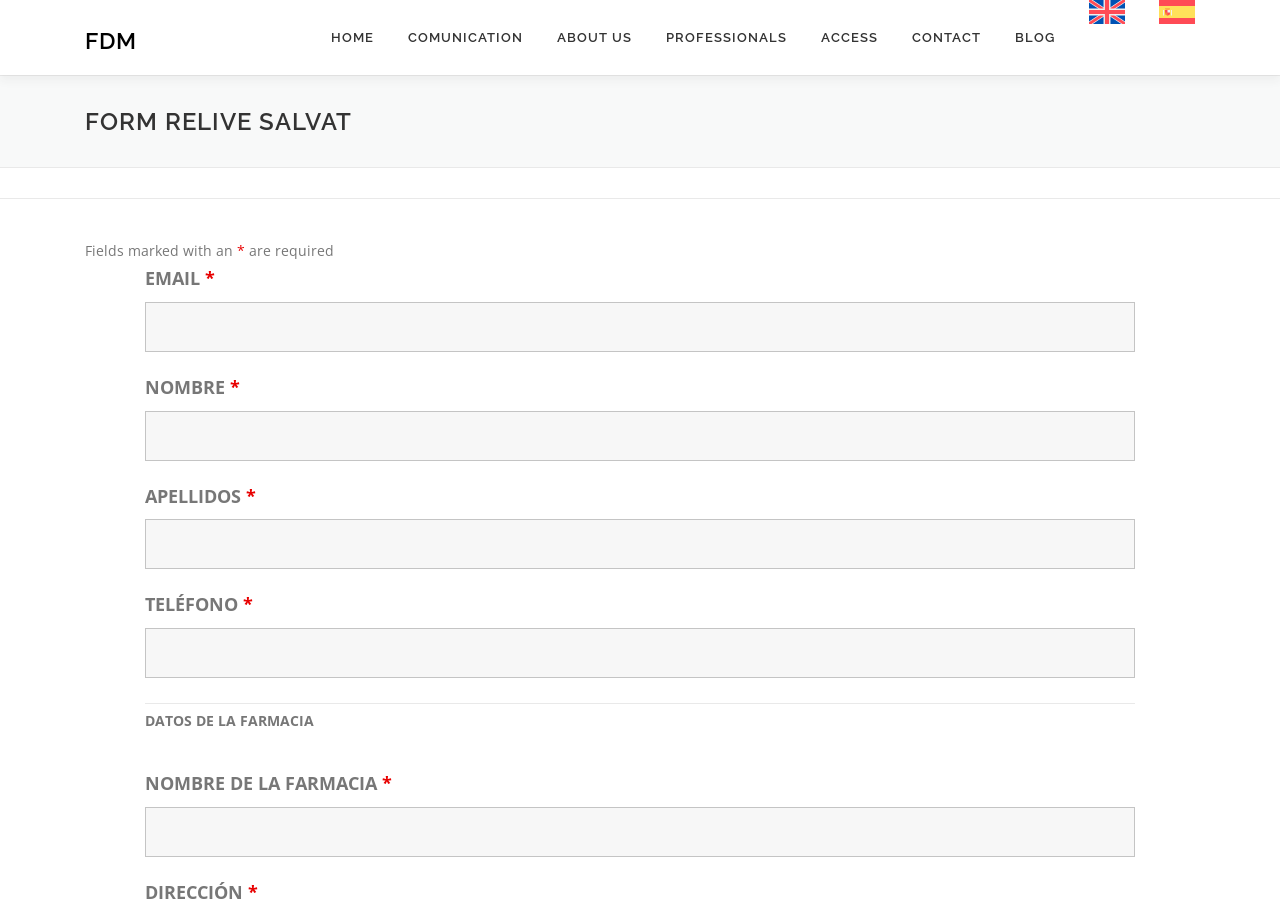Provide the bounding box coordinates, formatted as (top-left x, top-left y, bottom-right x, bottom-right y), with all values being floating point numbers between 0 and 1. Identify the bounding box of the UI element that matches the description: aria-describedby="nf-error-429" name="phone"

[0.113, 0.687, 0.887, 0.742]